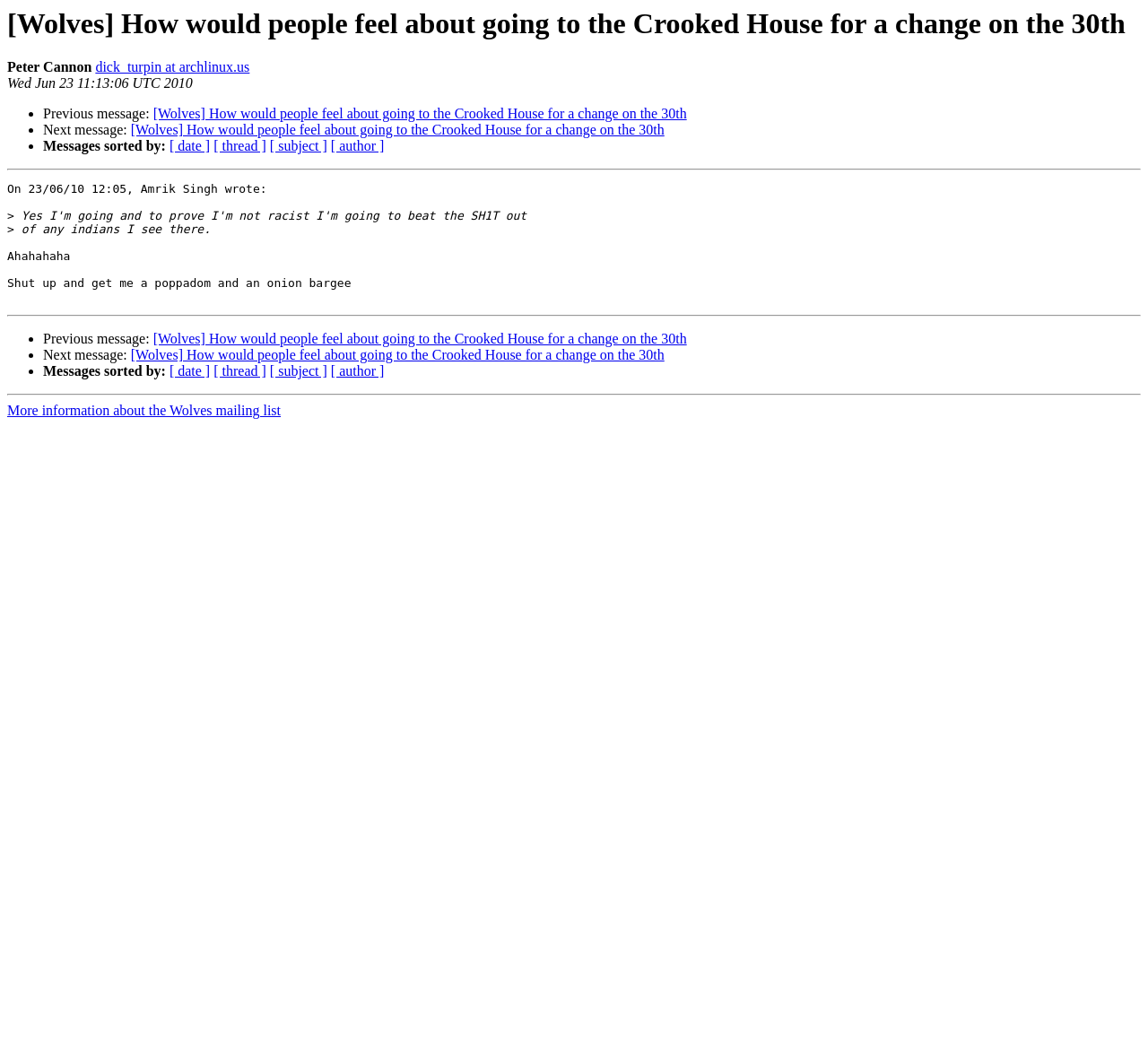Identify the bounding box coordinates for the region of the element that should be clicked to carry out the instruction: "View next message". The bounding box coordinates should be four float numbers between 0 and 1, i.e., [left, top, right, bottom].

[0.038, 0.117, 0.114, 0.132]